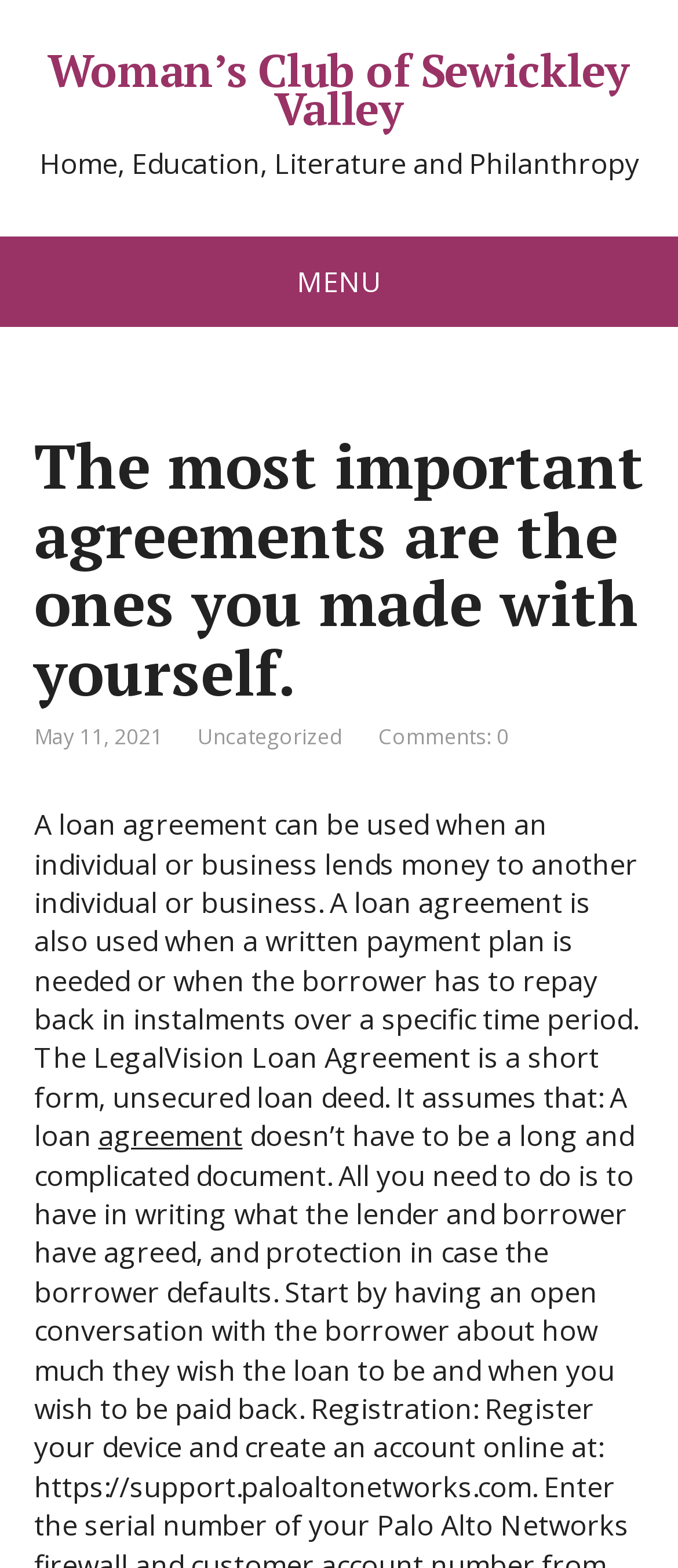Extract the main heading text from the webpage.

The most important agreements are the ones you made with yourself.